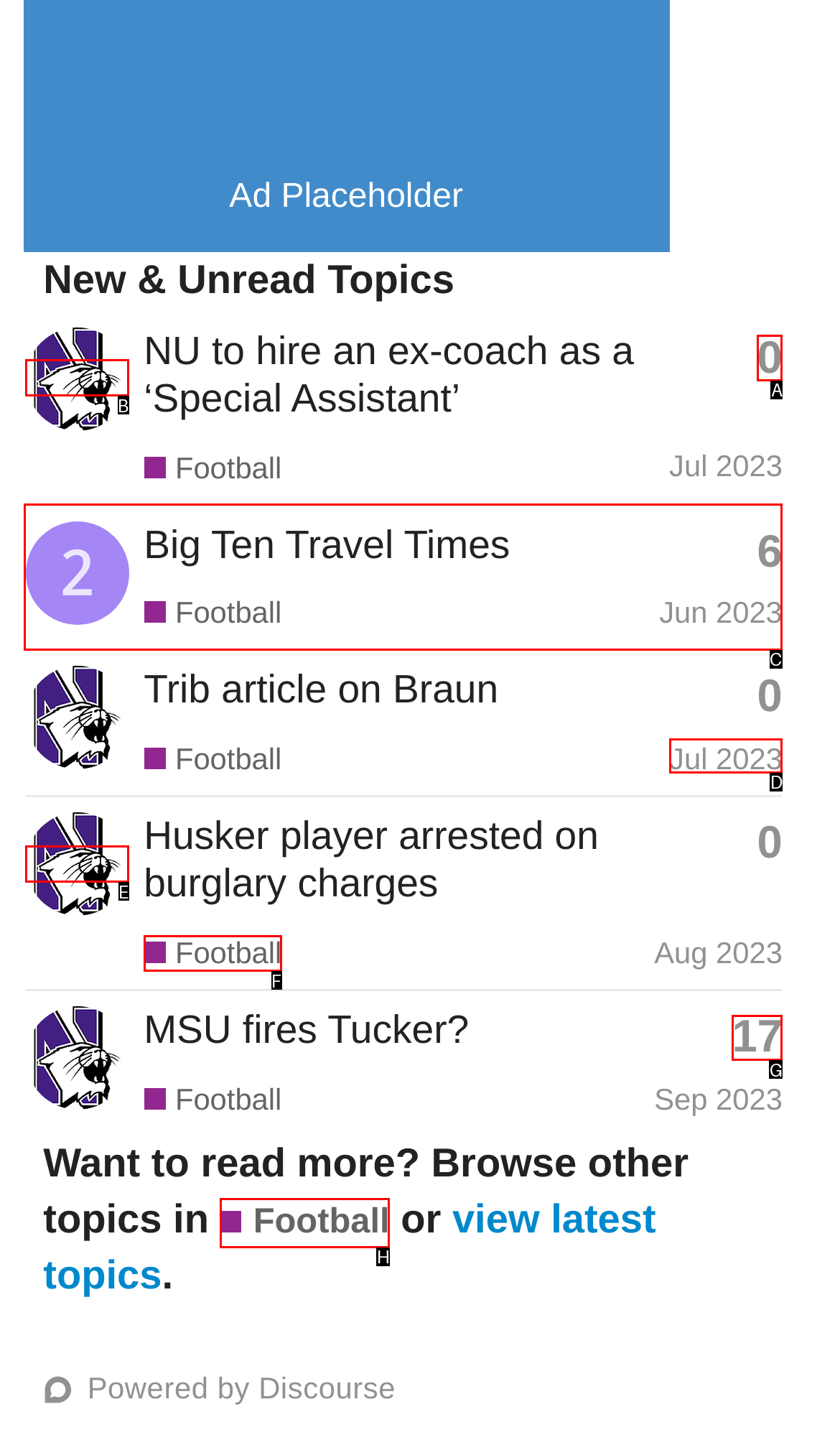Identify which HTML element should be clicked to fulfill this instruction: Click the 'K book' link Reply with the correct option's letter.

None